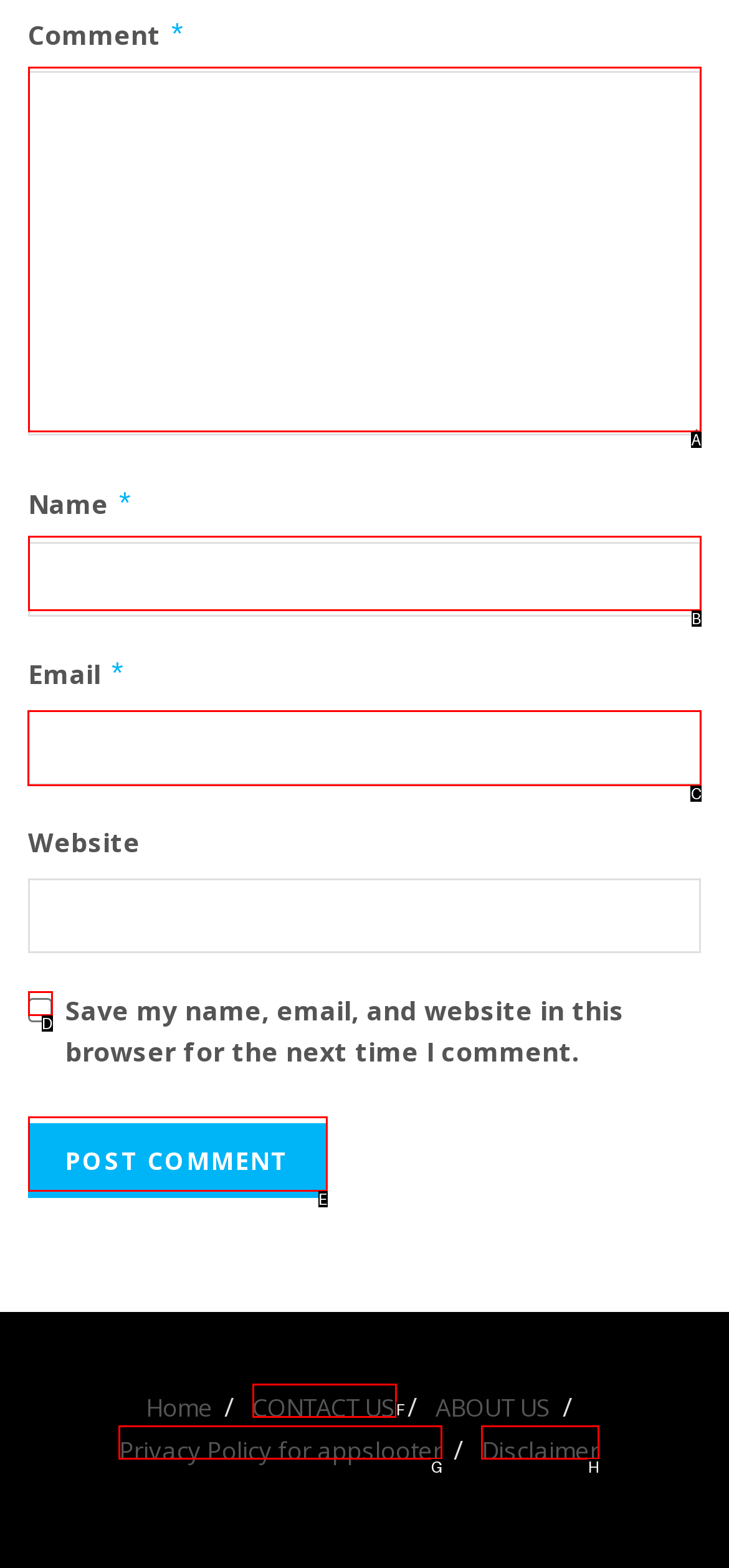Choose the letter of the UI element necessary for this task: view documentation
Answer with the correct letter.

None